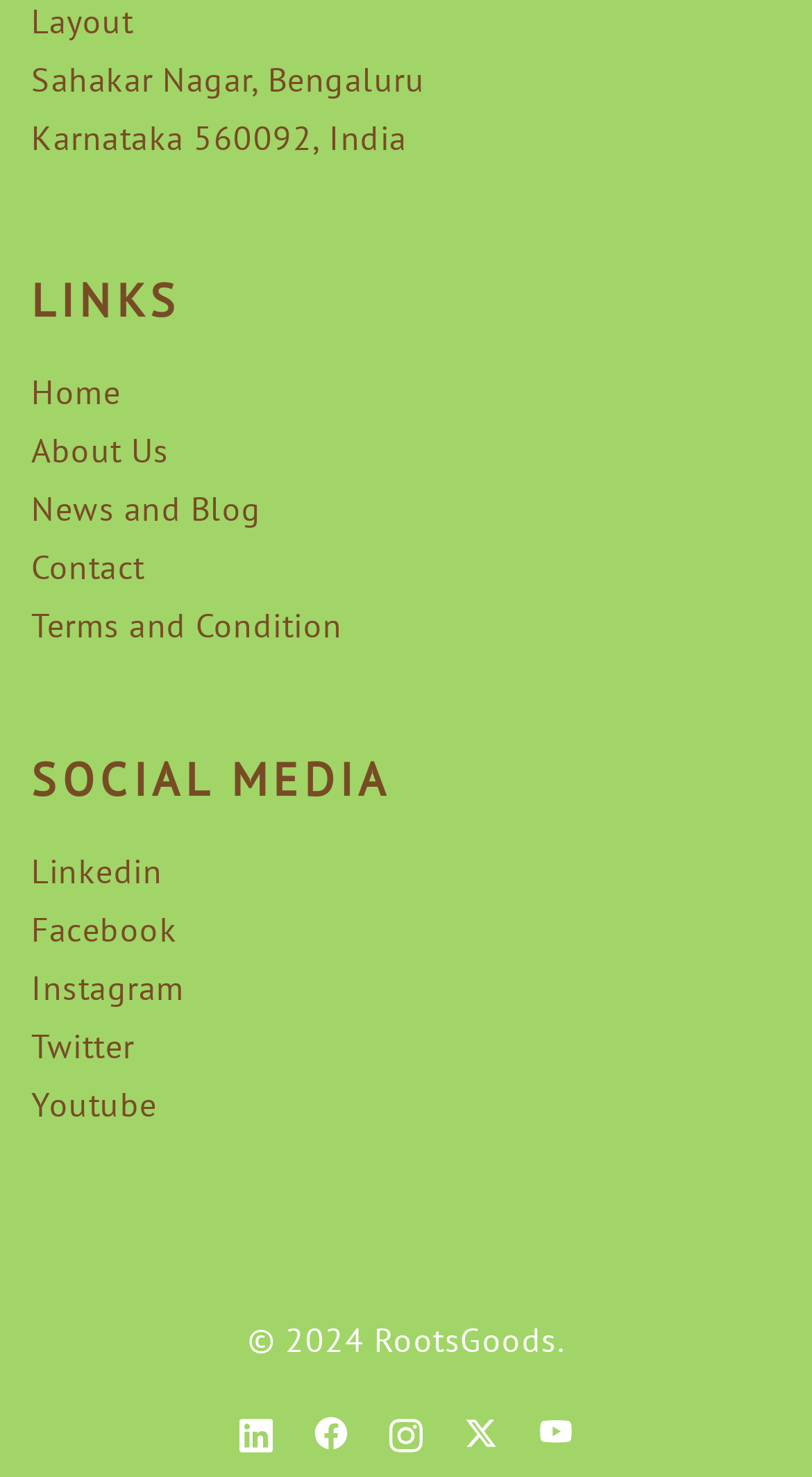How many social media links are available?
By examining the image, provide a one-word or phrase answer.

5